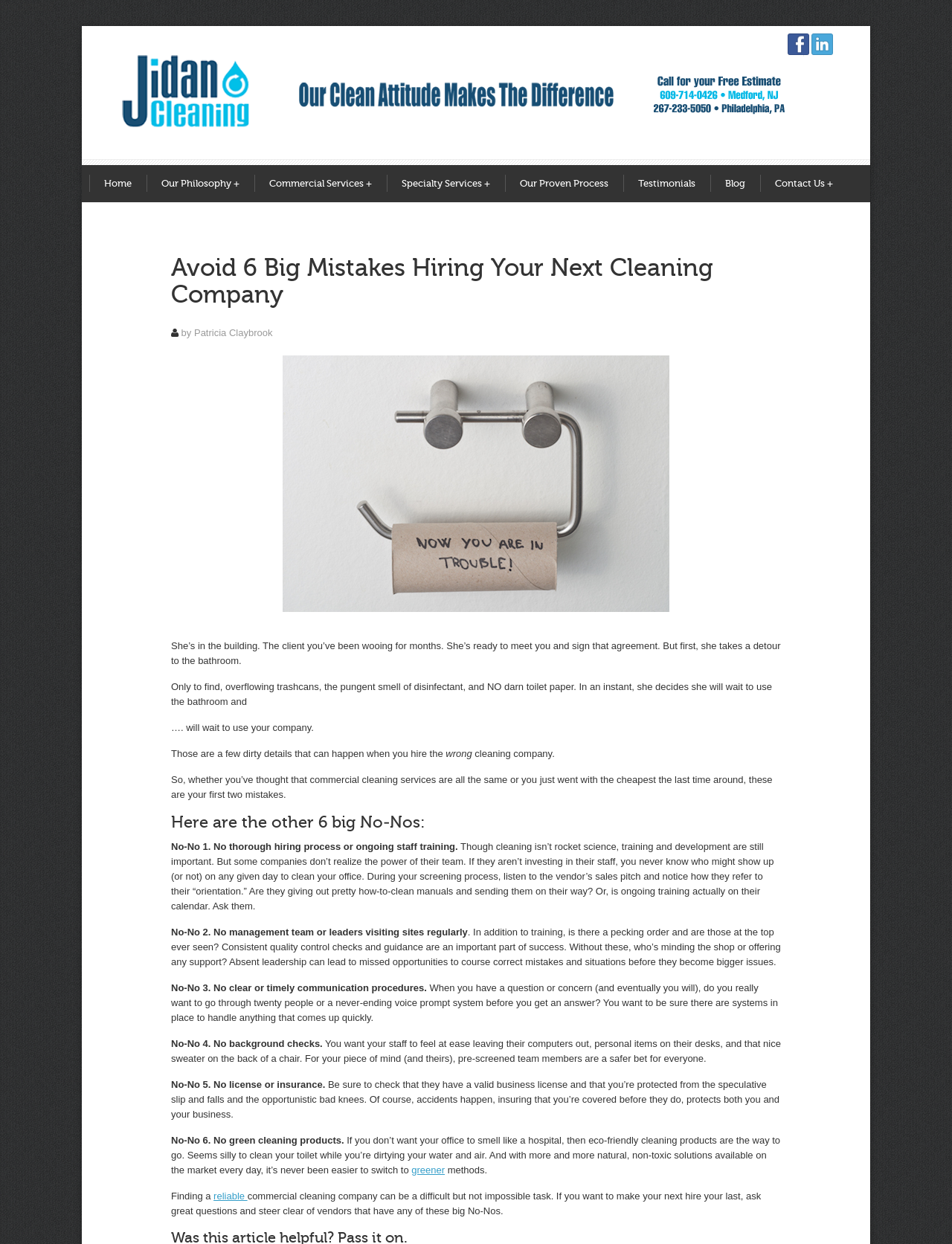How many big No-Nos are mentioned in the article? Based on the screenshot, please respond with a single word or phrase.

6